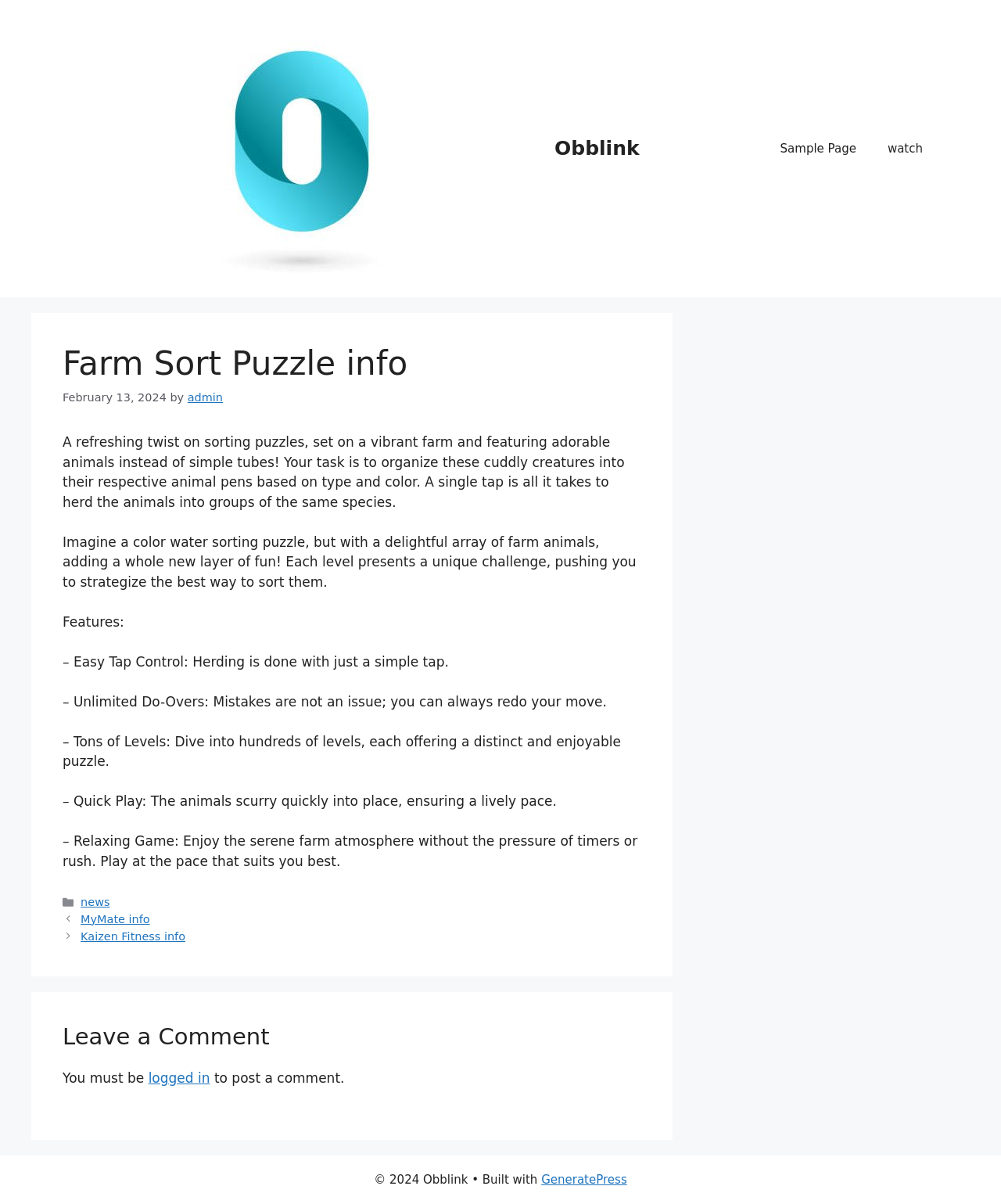Please find the bounding box coordinates of the element's region to be clicked to carry out this instruction: "login to post a comment".

[0.148, 0.889, 0.21, 0.902]